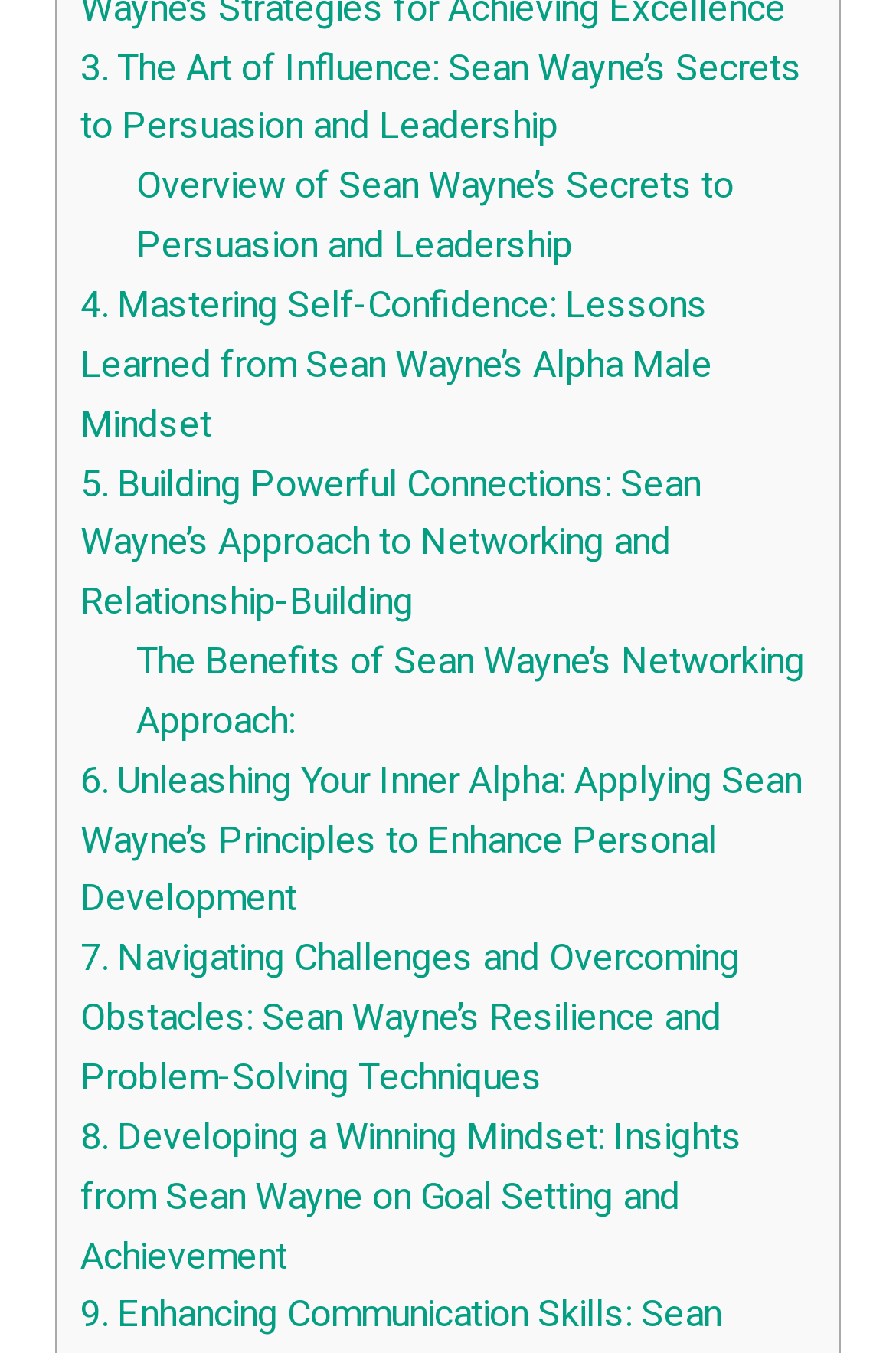Please identify the bounding box coordinates of where to click in order to follow the instruction: "Read about Sean Wayne's secrets to persuasion and leadership".

[0.09, 0.03, 0.905, 0.115]